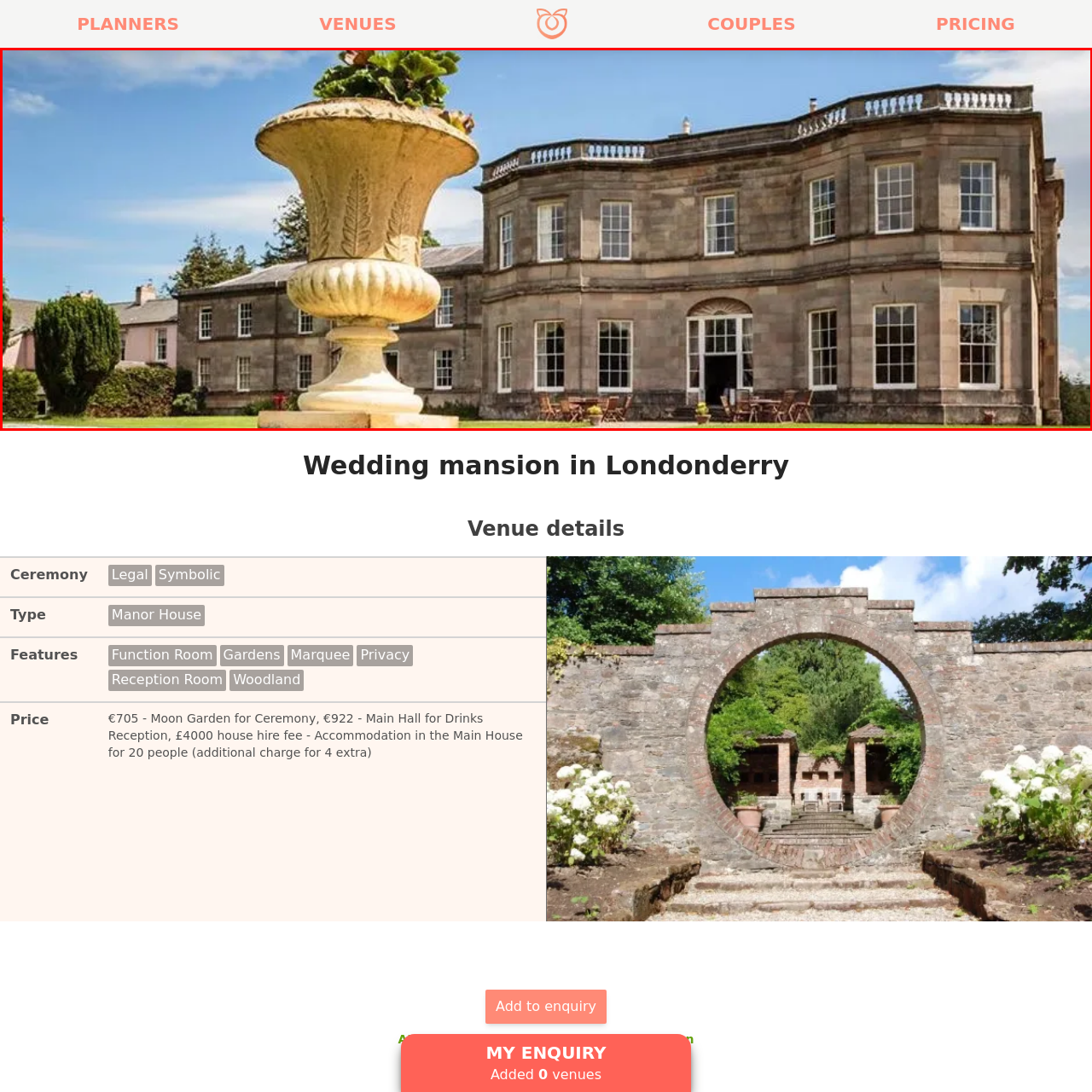What is the style of the mansion's architecture?
Pay attention to the image surrounded by the red bounding box and respond to the question with a detailed answer.

The caption describes the mansion as featuring classic architectural elements, which suggests that the style of the mansion's architecture is traditional and timeless.